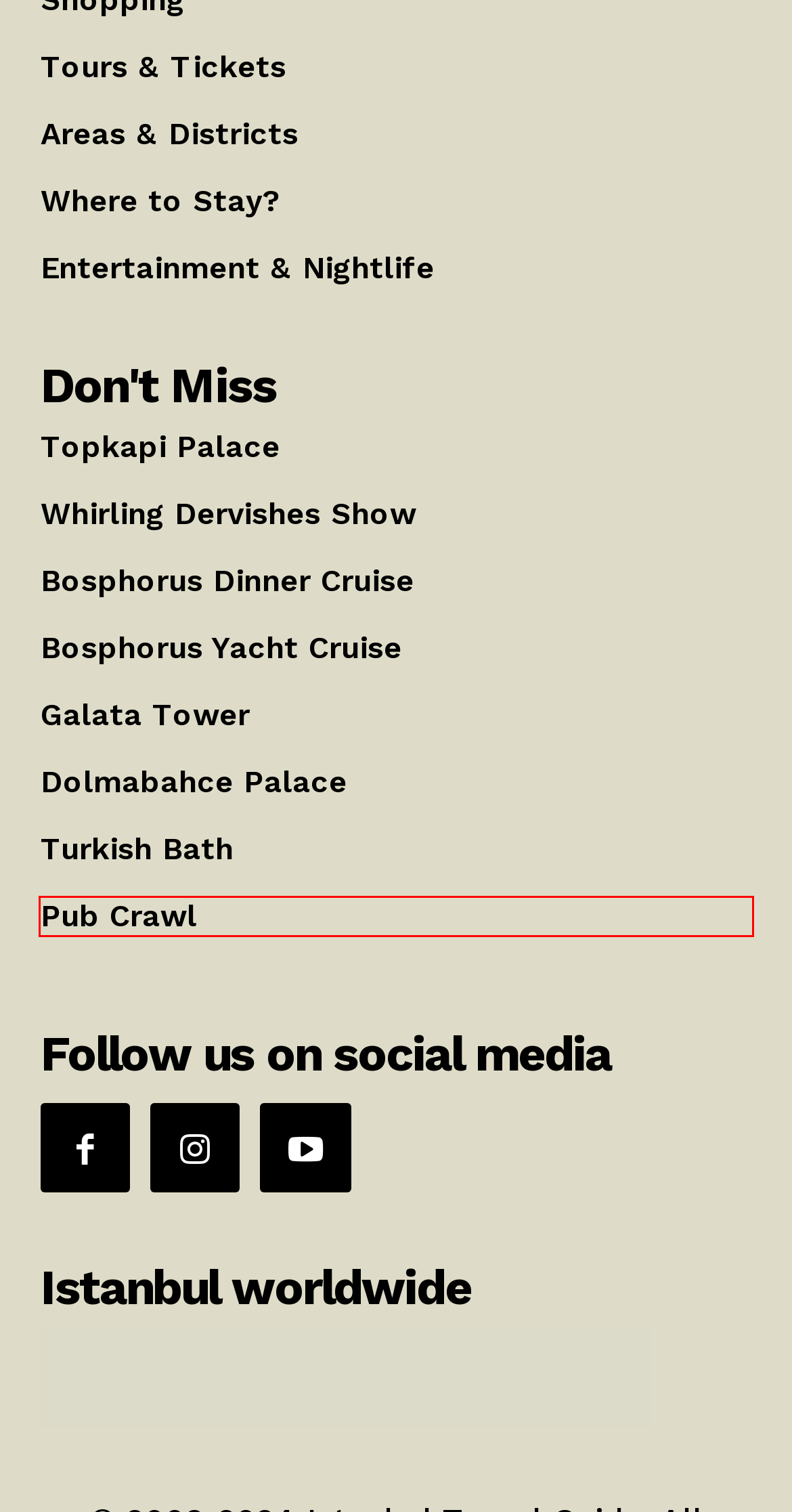You have a screenshot of a webpage with a red bounding box around an element. Choose the best matching webpage description that would appear after clicking the highlighted element. Here are the candidates:
A. Ciudad práctica y guía de viaje de Estambul 2024 | istanbeautiful.com
B. Visit the Galata Tower in Istanbul - Online Tickets & Tours 2024
C. Top 3 Best Pub Crawl in Istanbul (through Taksim) (Prices, Top Bars Advice)
D. Tours & Tickets - Istanbeautiful
E. Where to Stay? - Istanbeautiful
F. Areas & Districts - Istanbeautiful
G. Visit the Dolmabahce Palace in Istanbul - Online Tickets & Tours 2024
H. Istanbul Praktische Stad & Reisgids 2024 | istanbeautiful.com

C